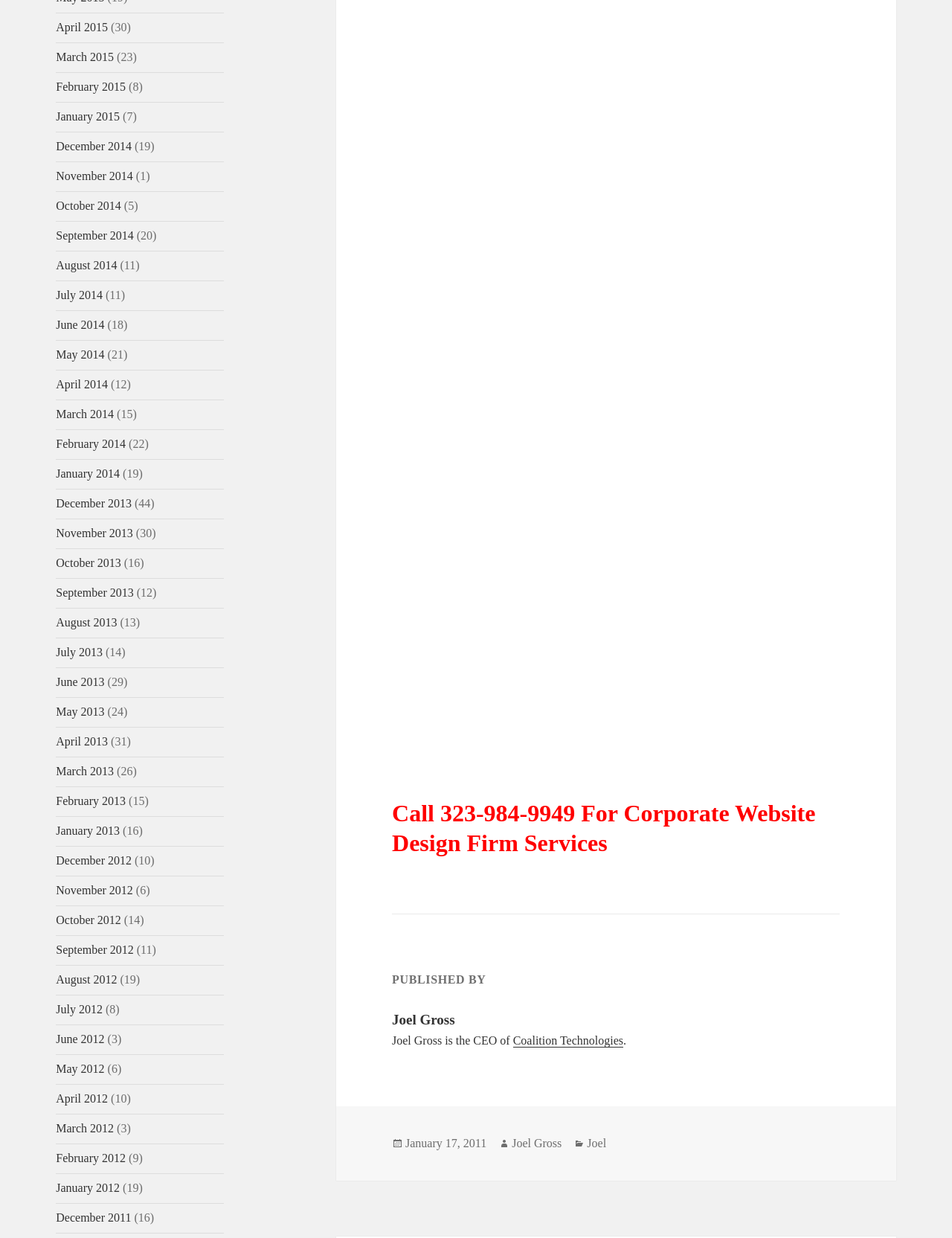Specify the bounding box coordinates of the area that needs to be clicked to achieve the following instruction: "View February 2015".

[0.059, 0.065, 0.132, 0.075]